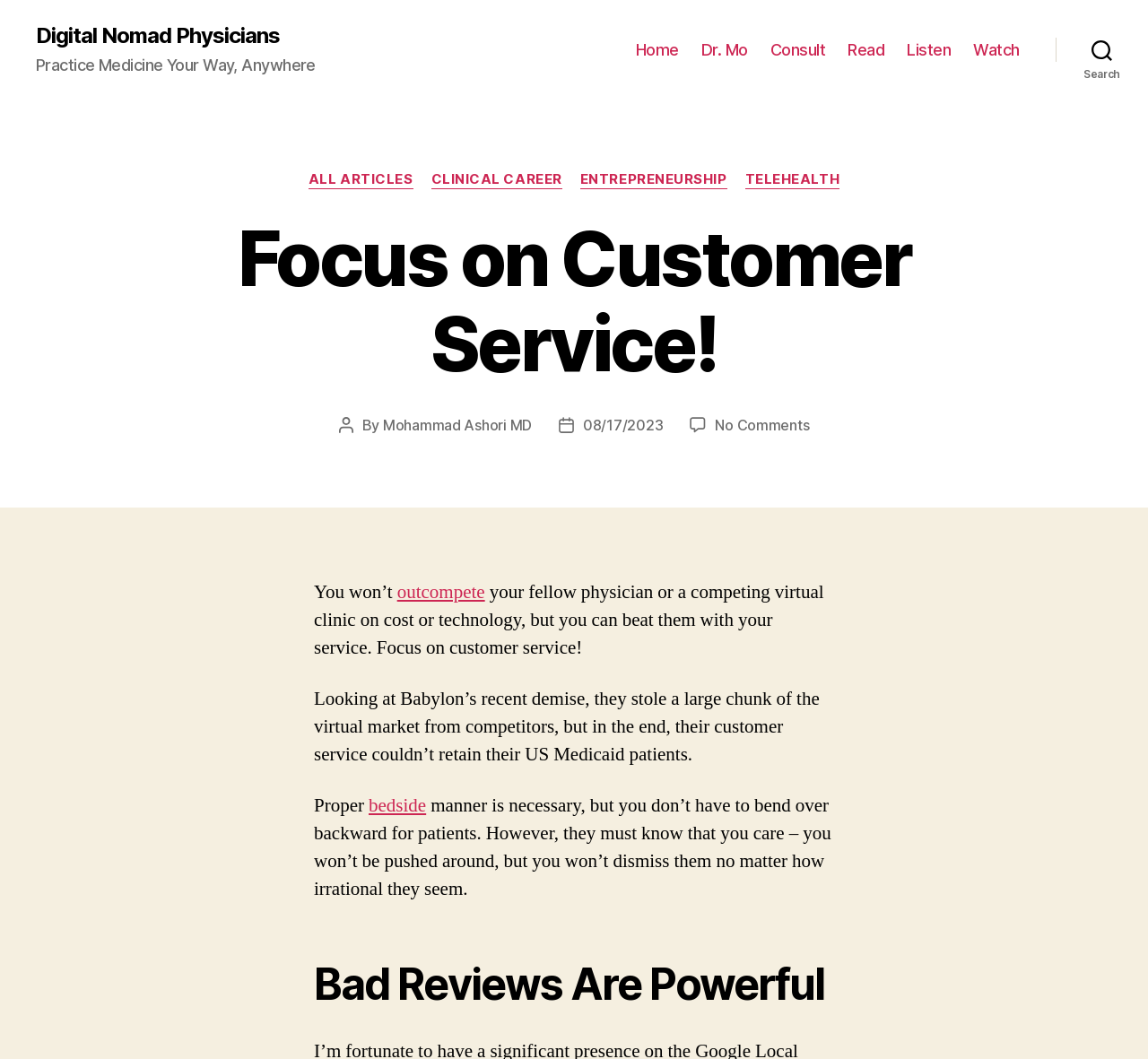Determine the bounding box coordinates of the region that needs to be clicked to achieve the task: "Read the post by Mohammad Ashori MD".

[0.333, 0.393, 0.463, 0.41]